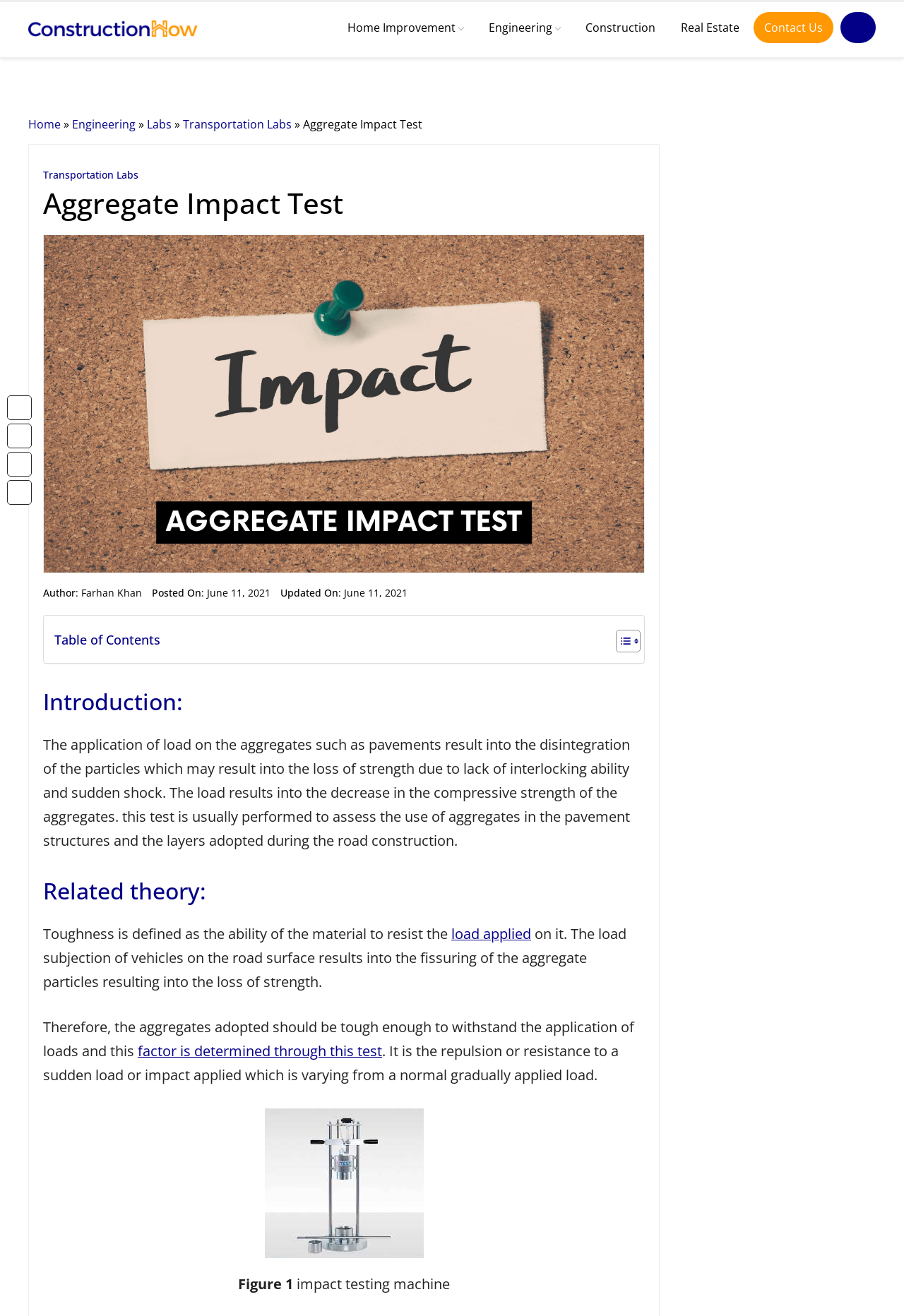Provide the bounding box coordinates of the HTML element this sentence describes: "Engineering". The bounding box coordinates consist of four float numbers between 0 and 1, i.e., [left, top, right, bottom].

[0.08, 0.089, 0.15, 0.1]